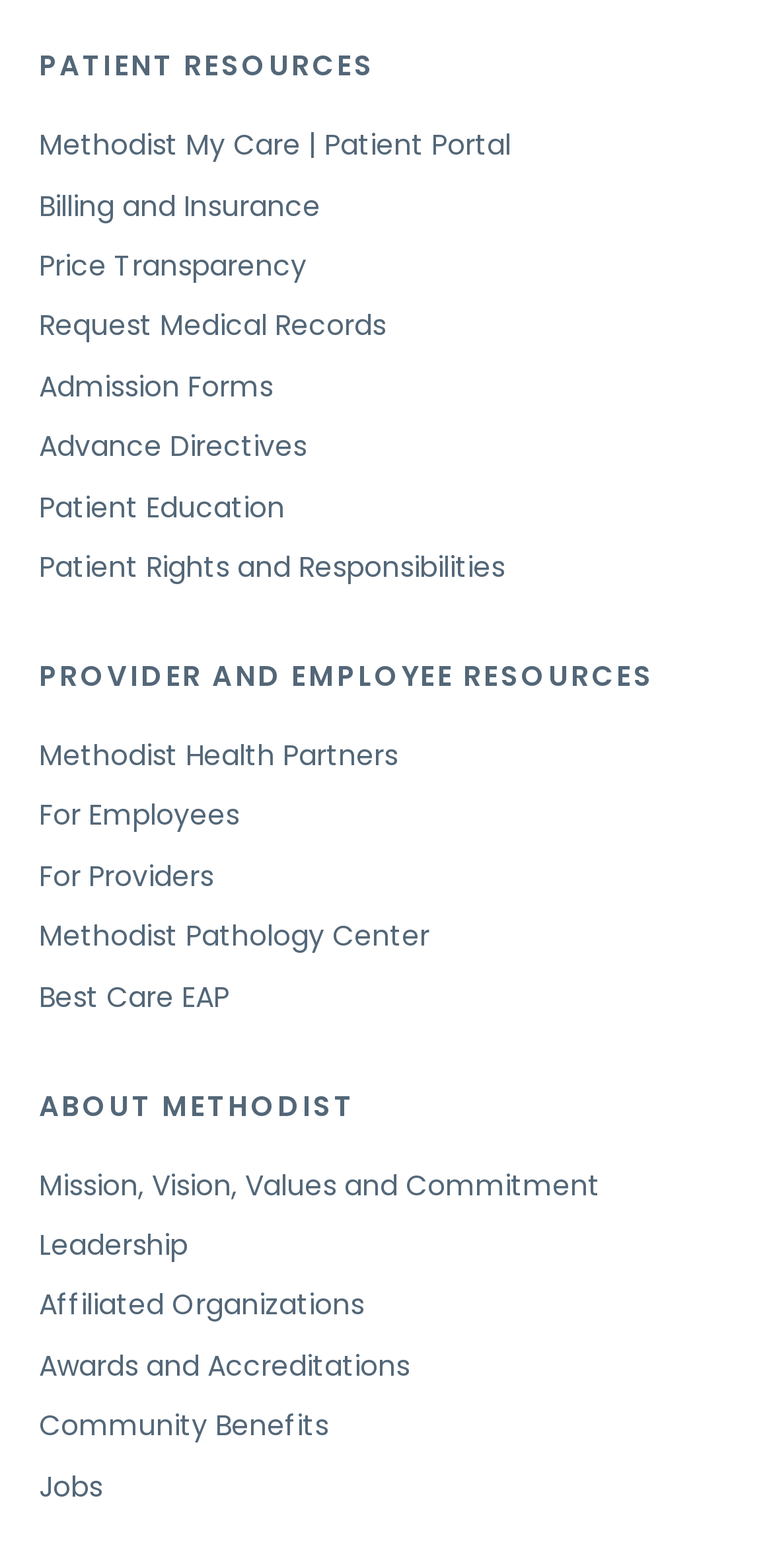Please locate the bounding box coordinates of the element that should be clicked to achieve the given instruction: "View billing and insurance information".

[0.05, 0.118, 0.414, 0.144]